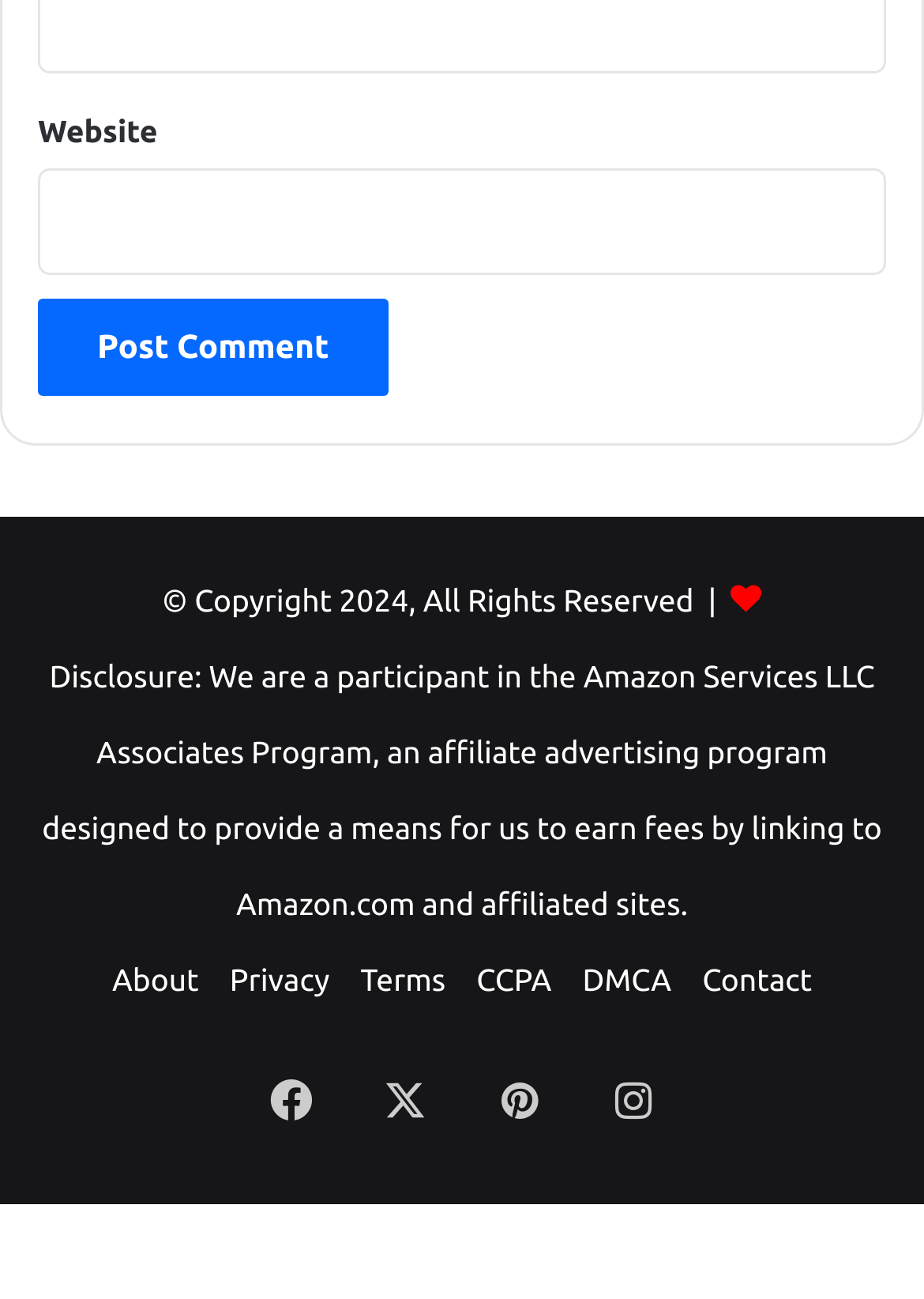How many links are available in the footer?
Look at the image and construct a detailed response to the question.

There are six links available in the footer section, which are About, Privacy, Terms, CCPA, DMCA, and Contact, as indicated by the text and bounding box coordinates of each link.